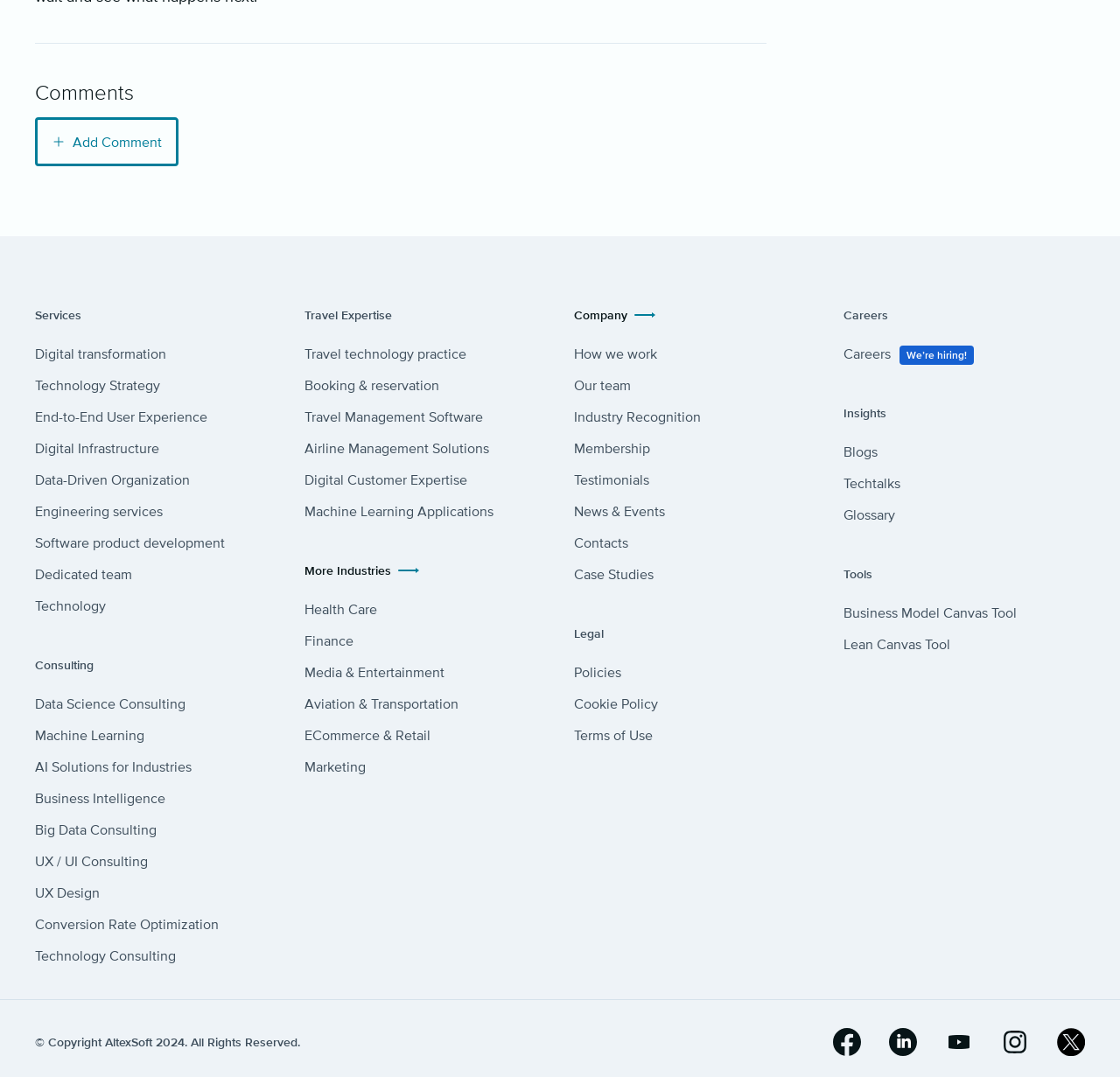Based on the visual content of the image, answer the question thoroughly: What social media platforms can you find AltexSoft on?

The social media links are located at the bottom of the webpage, and they include icons for Facebook, LinkedIn, YouTube, Instagram, and Twitter. This suggests that AltexSoft has a presence on these social media platforms.